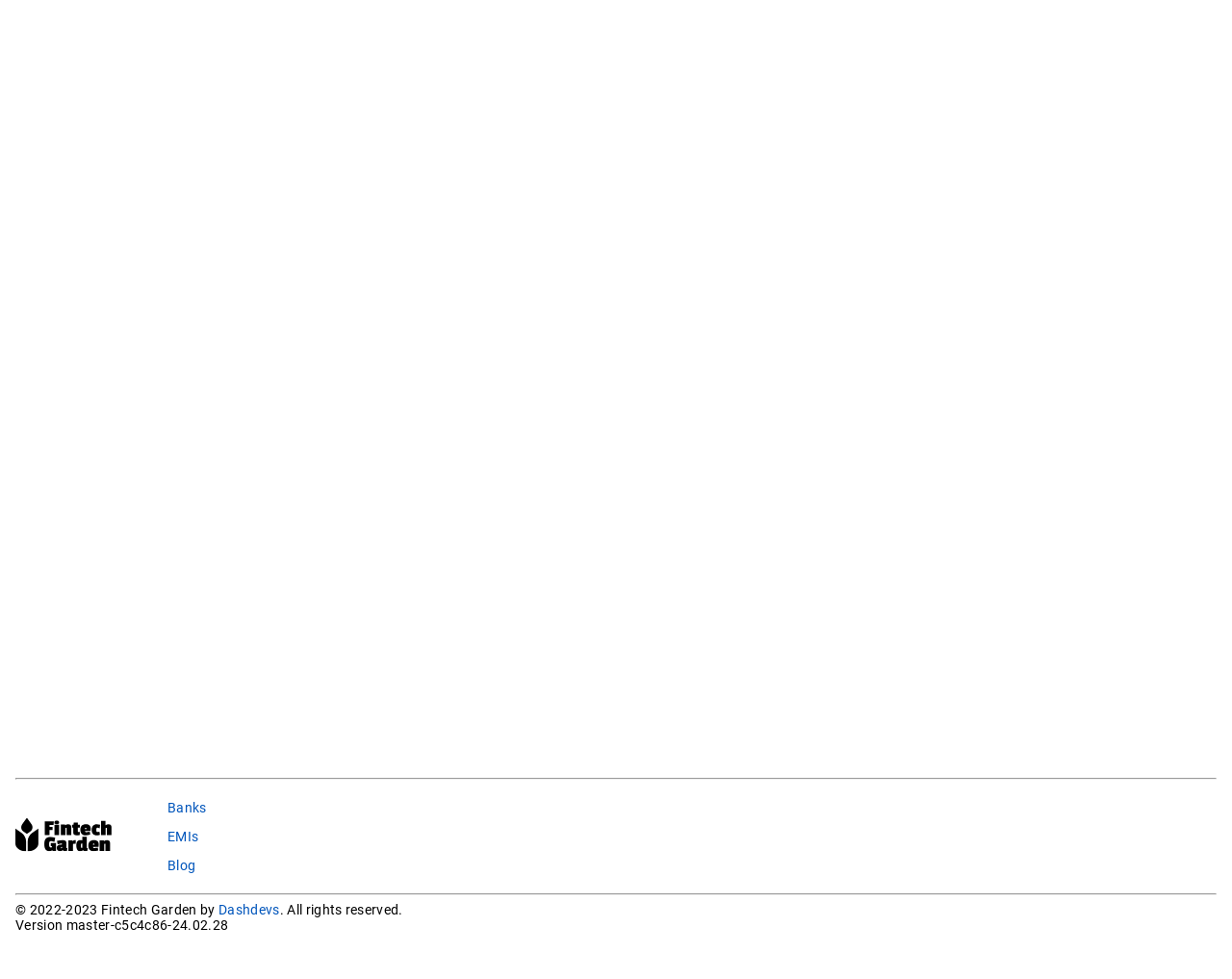Using the format (top-left x, top-left y, bottom-right x, bottom-right y), provide the bounding box coordinates for the described UI element. All values should be floating point numbers between 0 and 1: Dashdevs

[0.177, 0.921, 0.227, 0.937]